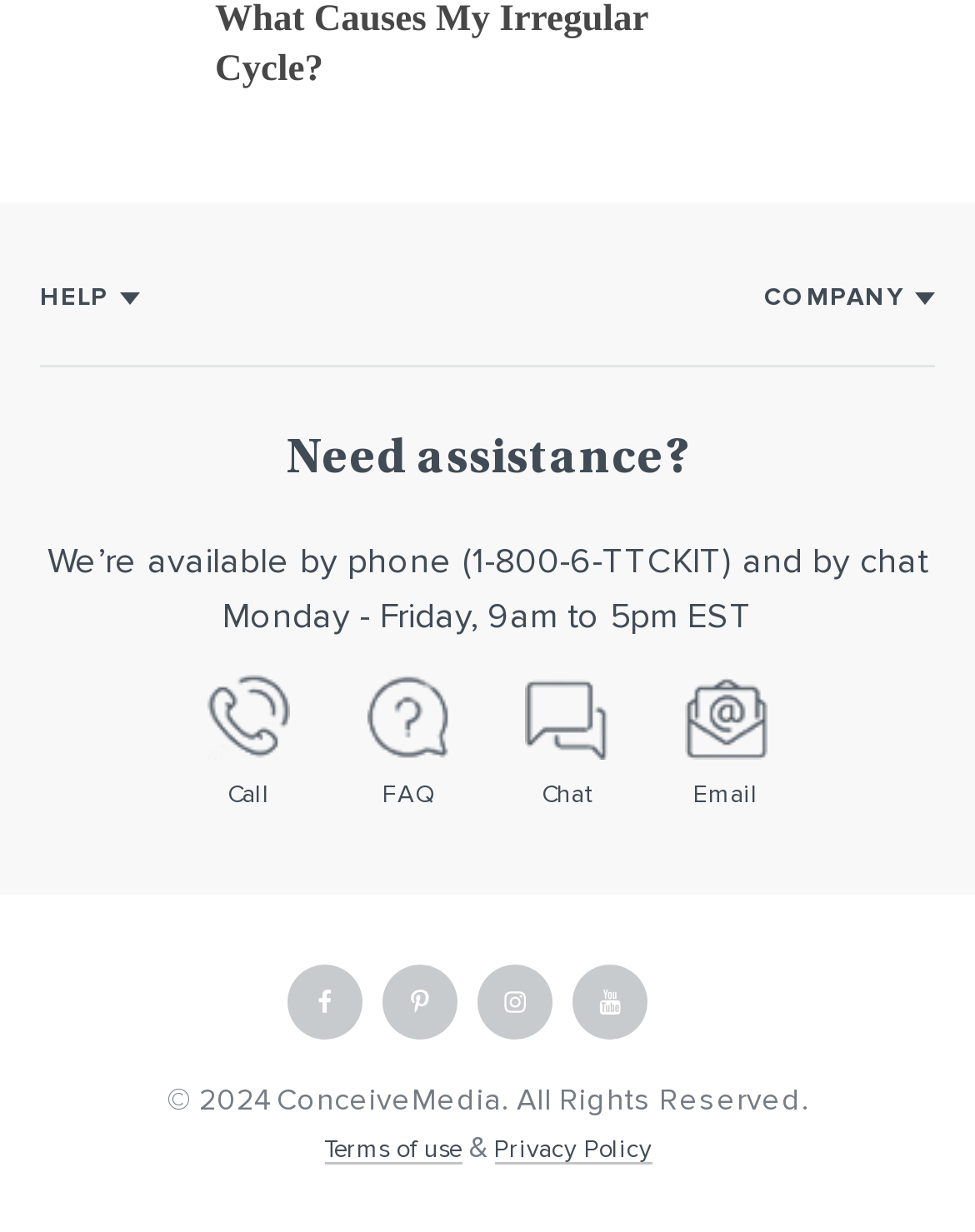Kindly provide the bounding box coordinates of the section you need to click on to fulfill the given instruction: "Email info@normac.ca".

None